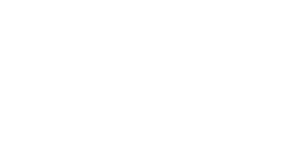What aspect of the Mazda MX-30 does the article highlight?
Kindly answer the question with as much detail as you can.

According to the caption, the Mazda MX-30 emphasizes Mazda's innovative design and sustainability, suggesting that the article highlights these aspects of the vehicle.